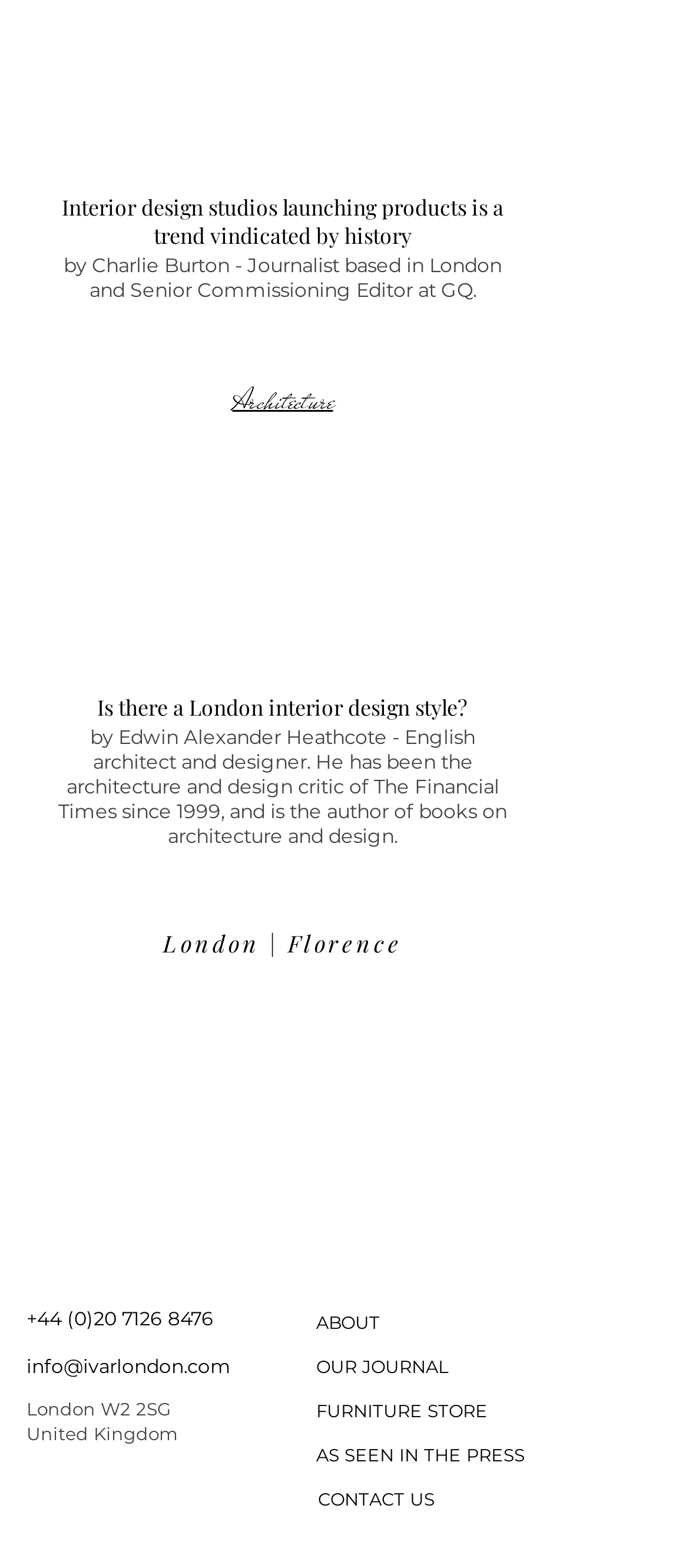Please find the bounding box coordinates of the clickable region needed to complete the following instruction: "check IVAR's Instagram". The bounding box coordinates must consist of four float numbers between 0 and 1, i.e., [left, top, right, bottom].

[0.038, 0.942, 0.079, 0.96]